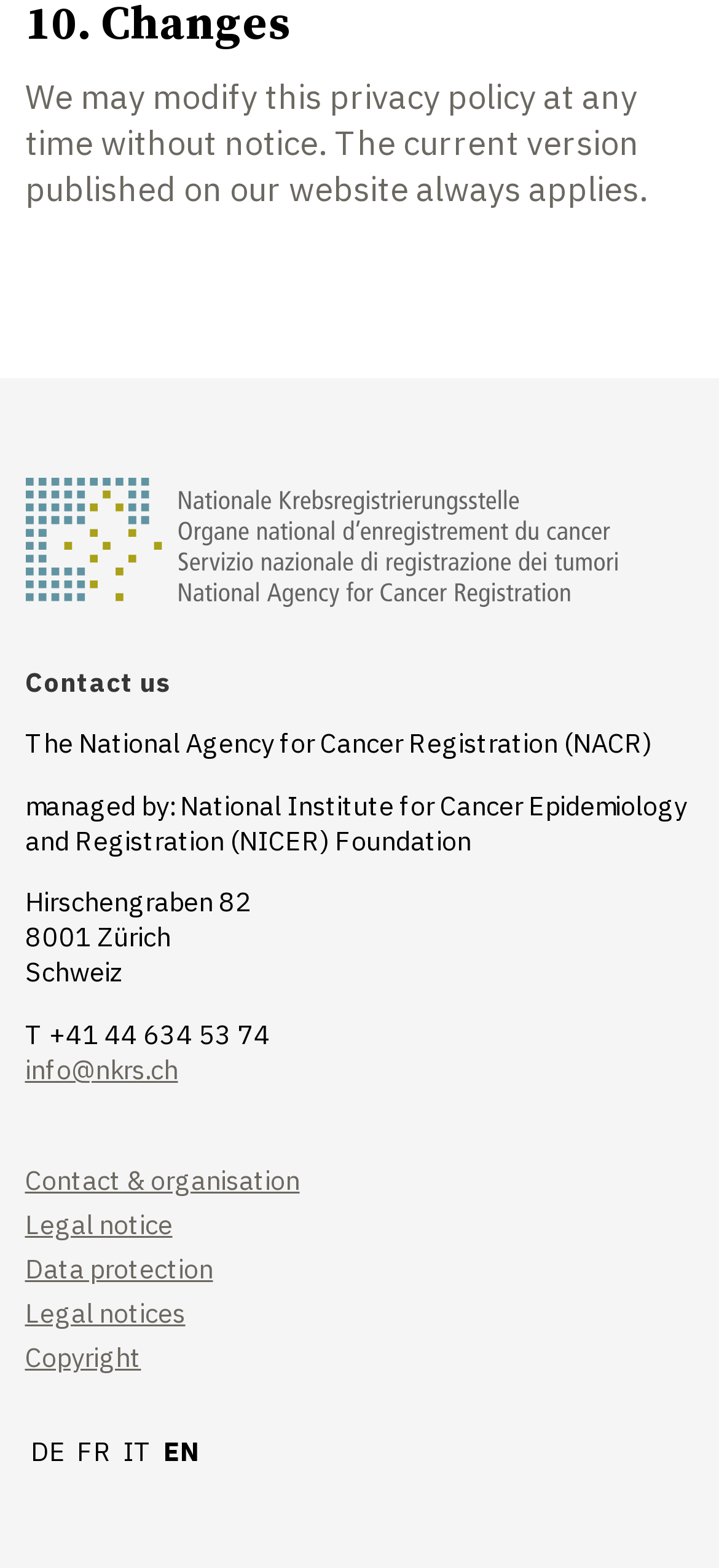Please answer the following query using a single word or phrase: 
How many links are available in the footer section?

5